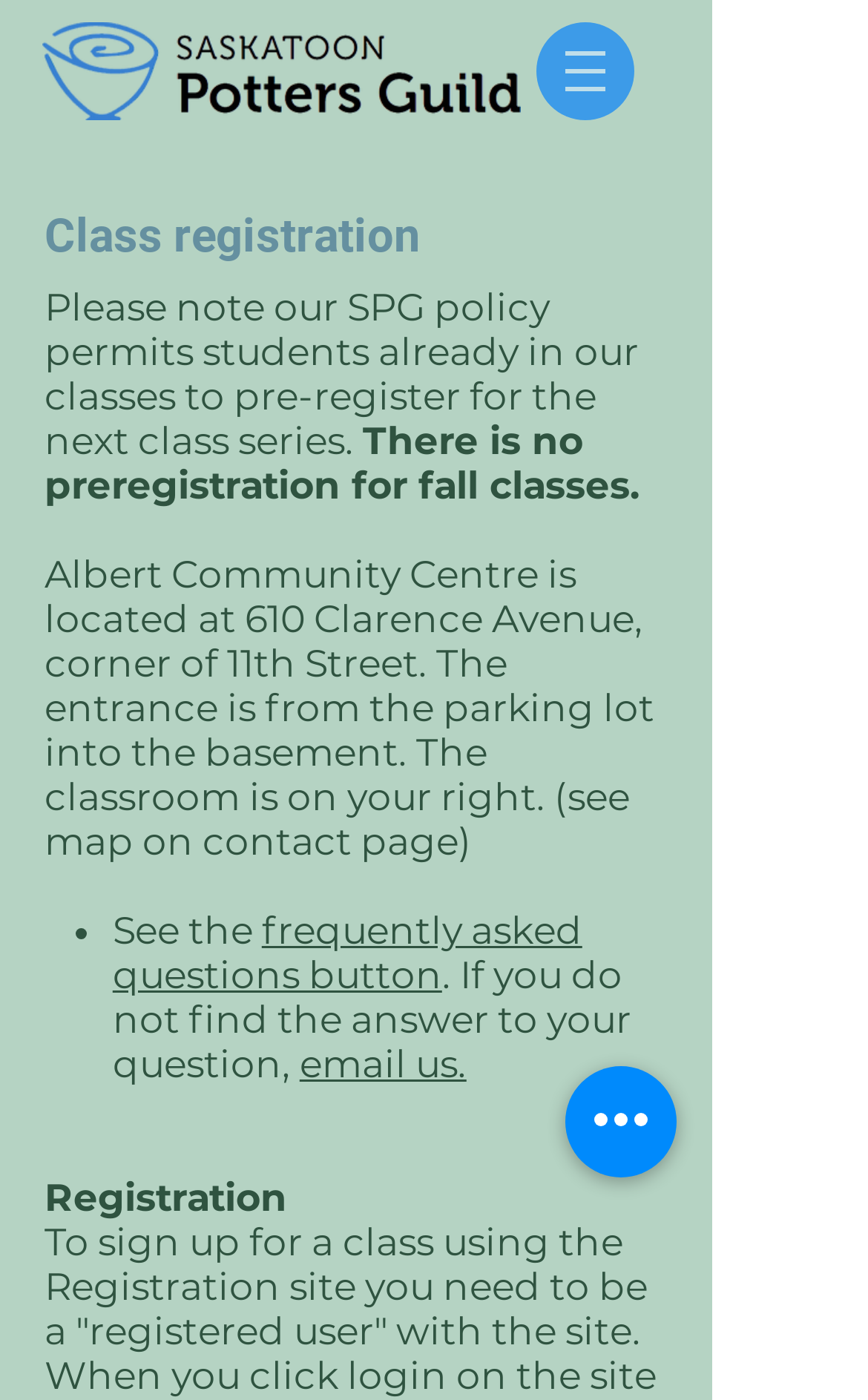Determine the bounding box for the UI element described here: "alt="Performance Plumbing"".

None